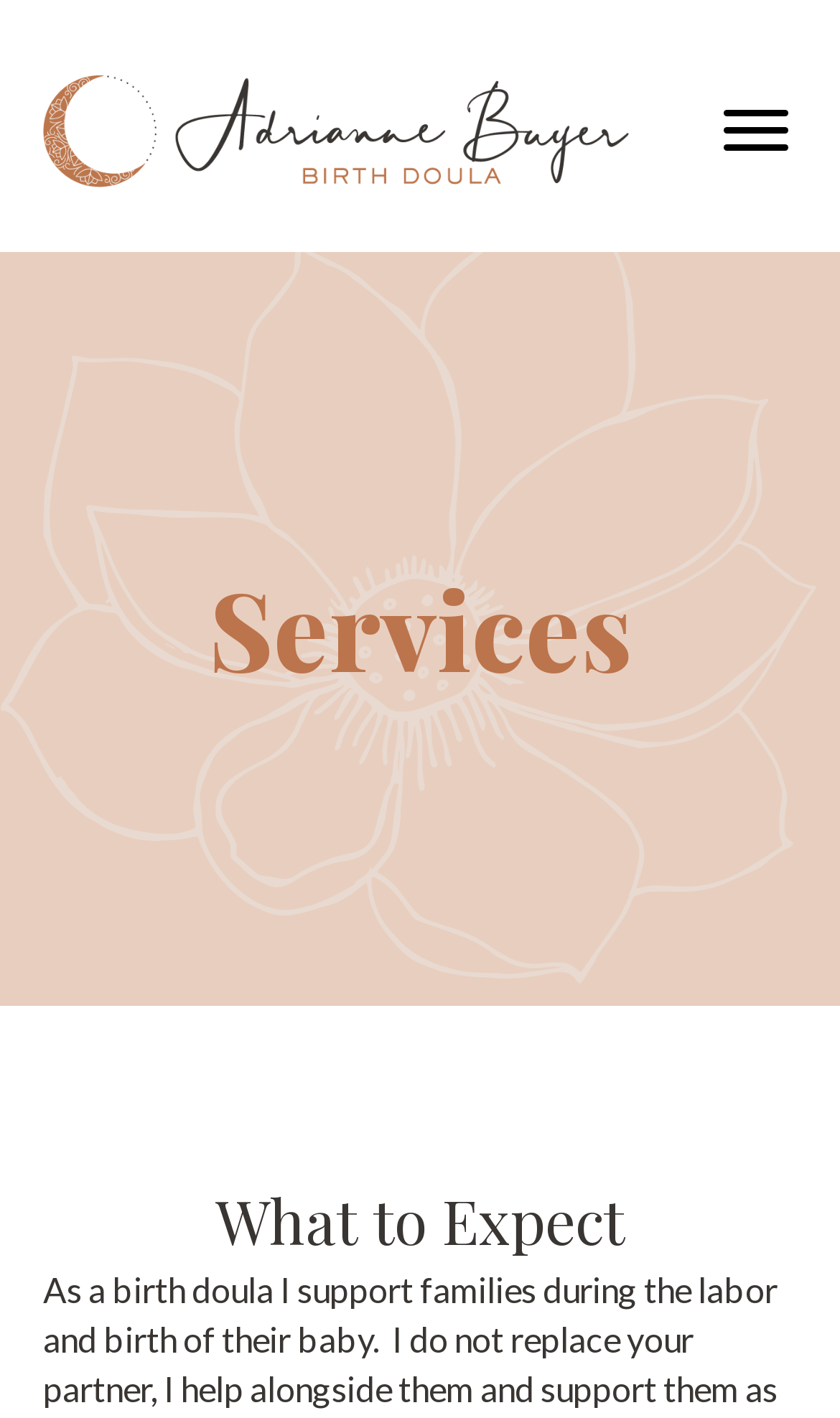Return the bounding box coordinates of the UI element that corresponds to this description: "aria-label="Menu"". The coordinates must be given as four float numbers in the range of 0 and 1, [left, top, right, bottom].

[0.841, 0.067, 0.959, 0.119]